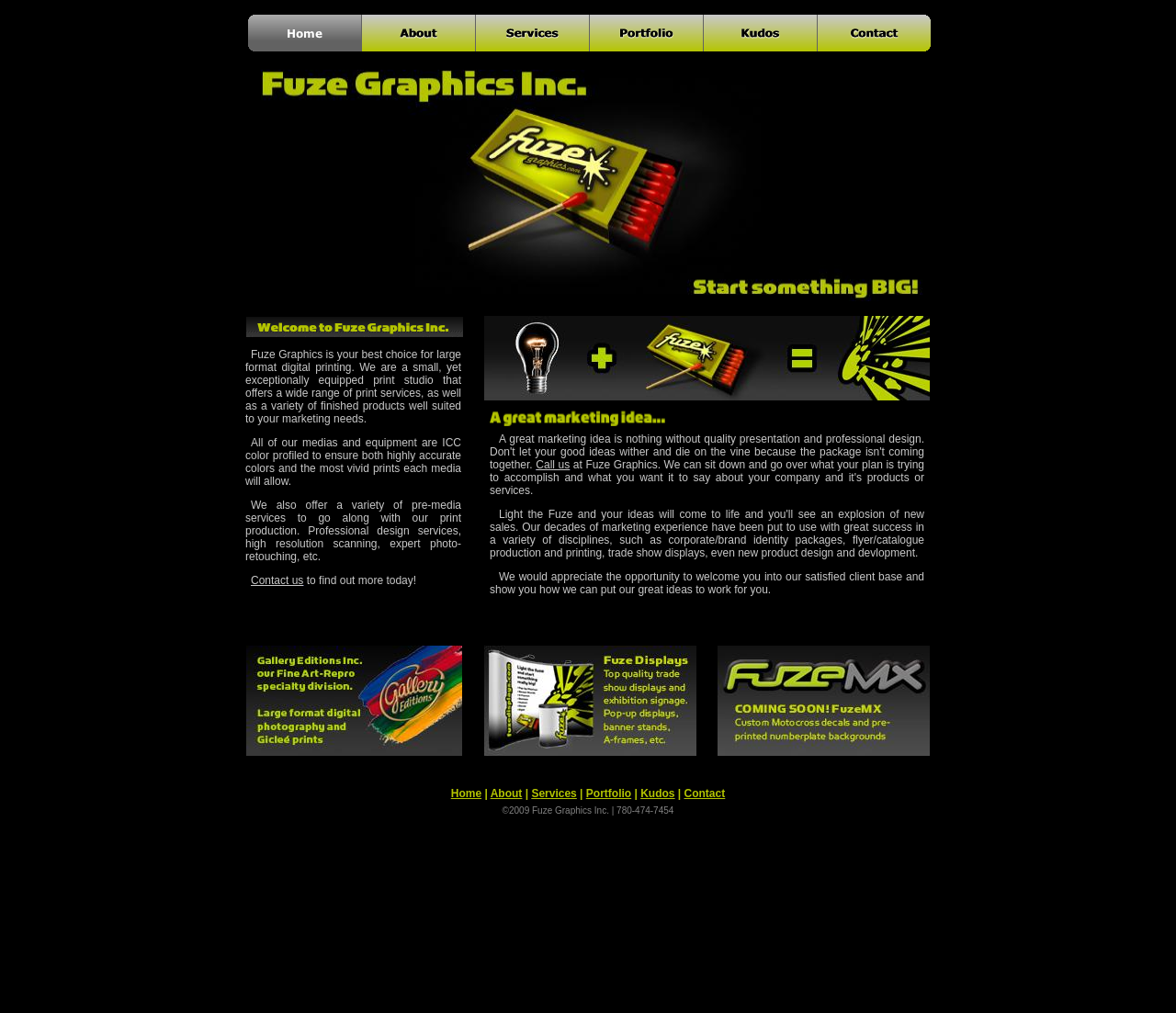Please reply with a single word or brief phrase to the question: 
What is the company's approach to printing?

ICC color profiled